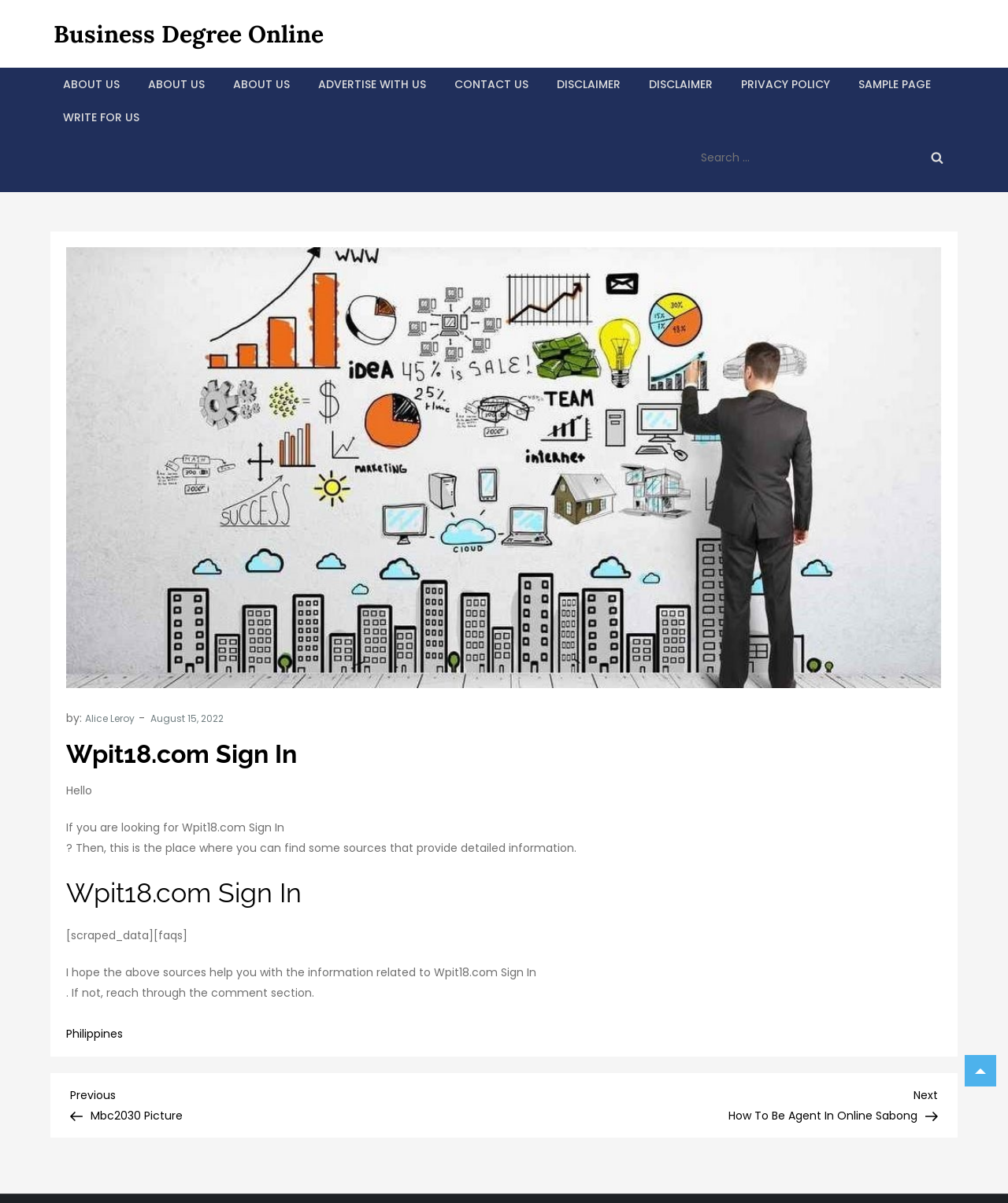Please answer the following question using a single word or phrase: 
What is the first link on the webpage?

Business Degree Online